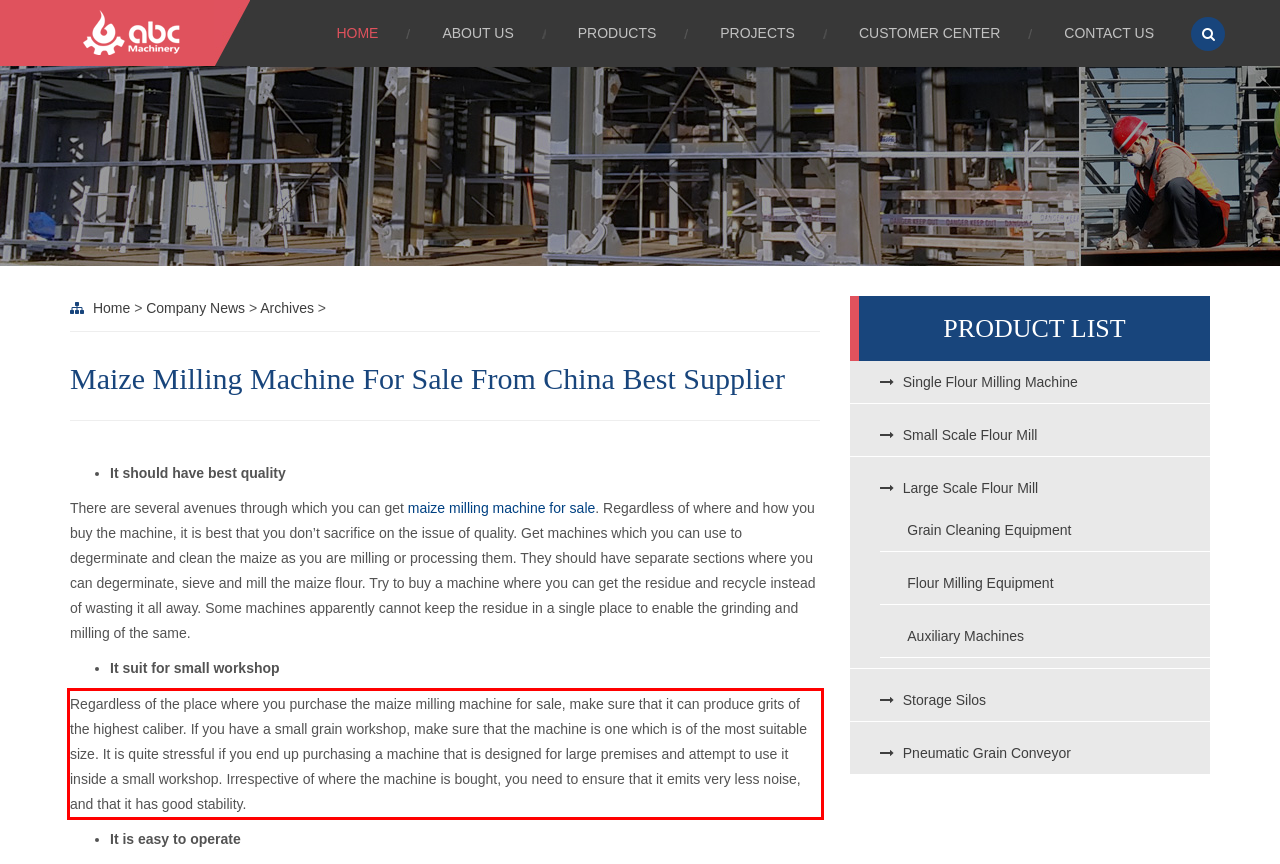Perform OCR on the text inside the red-bordered box in the provided screenshot and output the content.

Regardless of the place where you purchase the maize milling machine for sale, make sure that it can produce grits of the highest caliber. If you have a small grain workshop, make sure that the machine is one which is of the most suitable size. It is quite stressful if you end up purchasing a machine that is designed for large premises and attempt to use it inside a small workshop. Irrespective of where the machine is bought, you need to ensure that it emits very less noise, and that it has good stability.